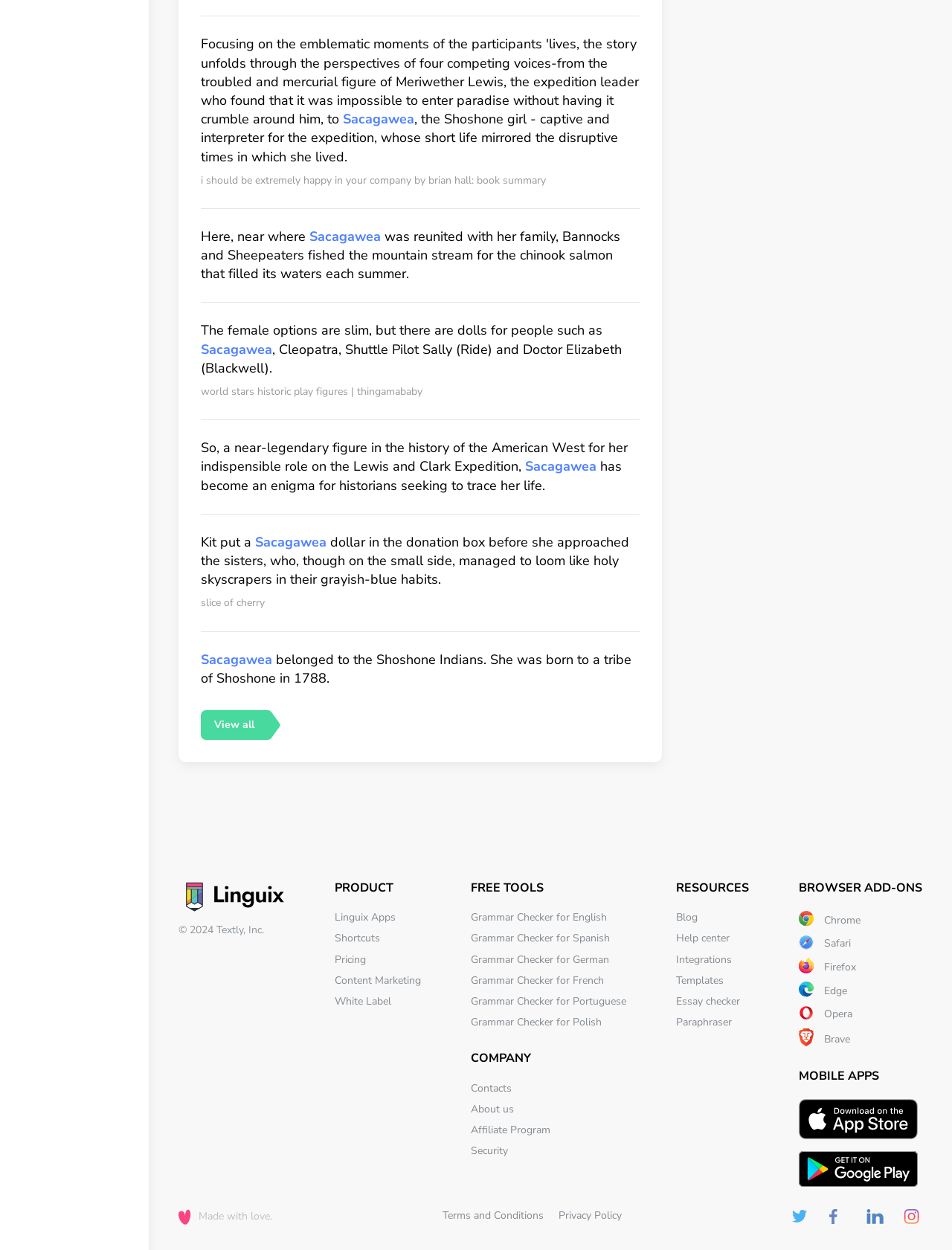What is the purpose of the Lewis and Clark Expedition?
Using the visual information, answer the question in a single word or phrase.

Not mentioned